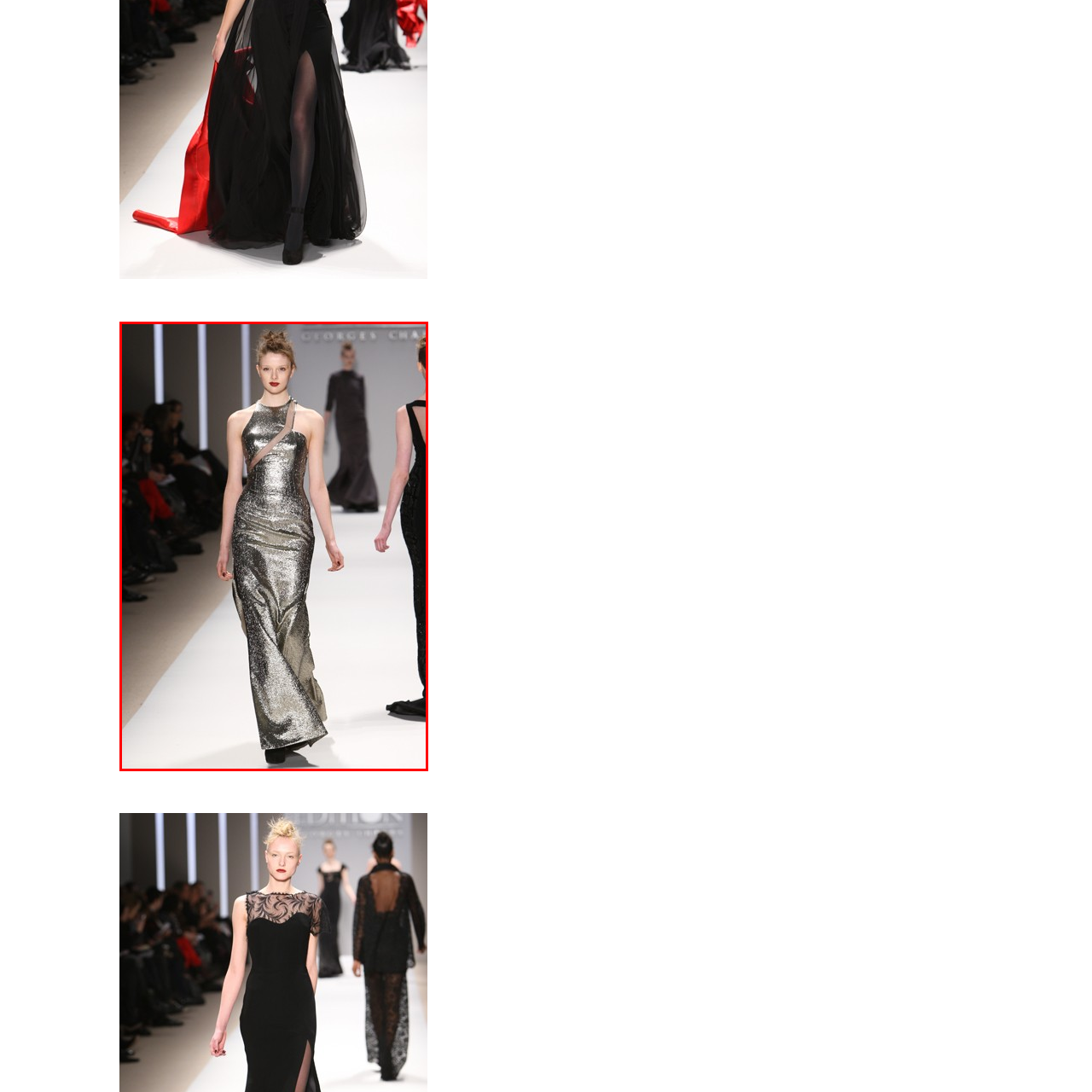Consider the image within the red frame and reply with a brief answer: What is the atmosphere of the event?

Vibrant